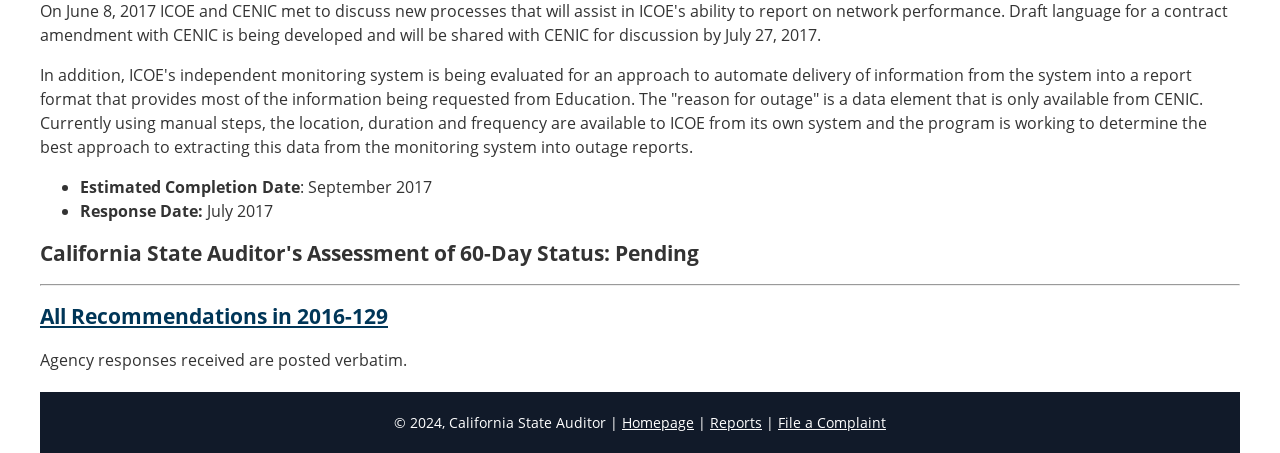What is the estimated completion date?
Look at the image and answer the question using a single word or phrase.

September 2017